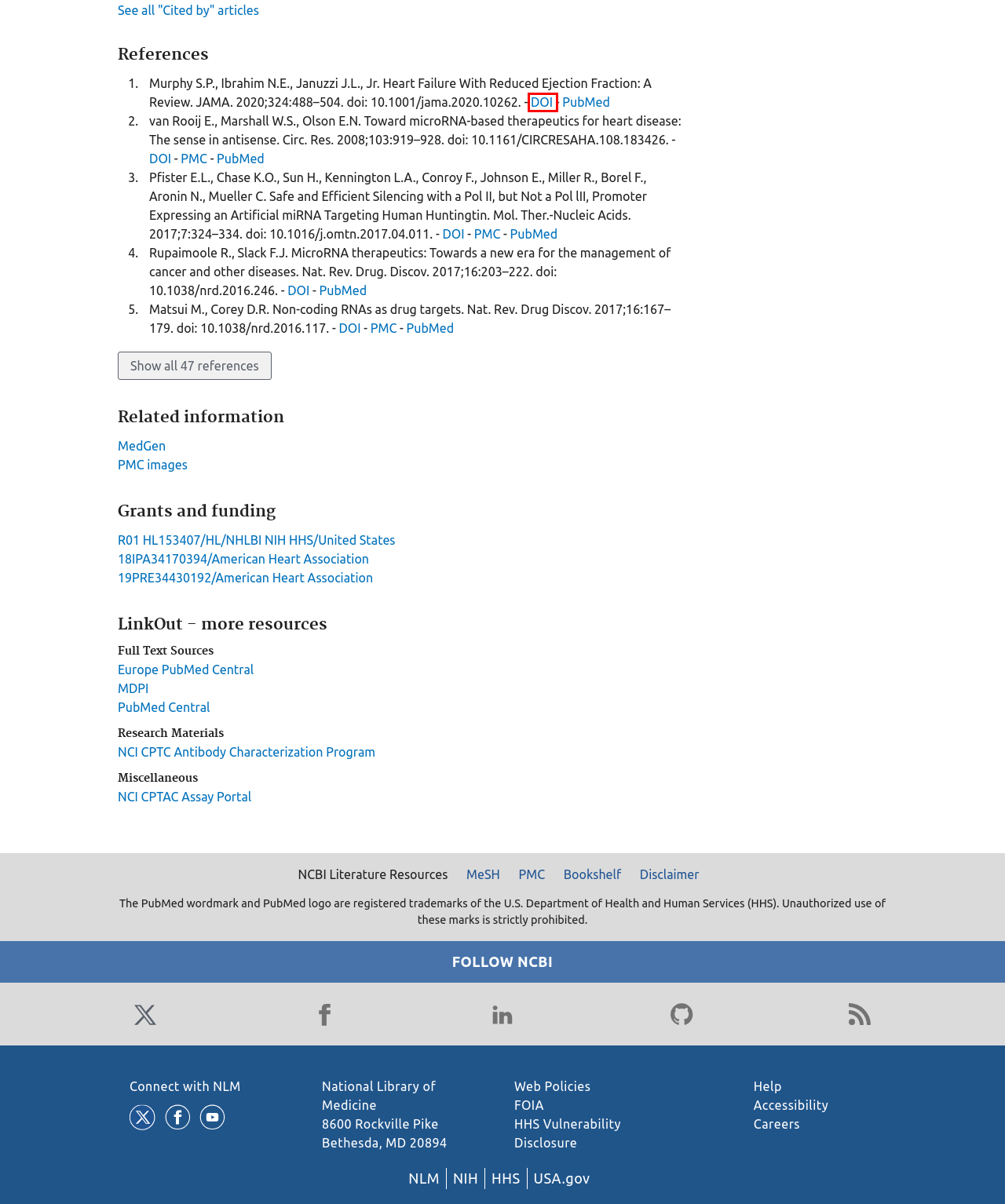Look at the screenshot of the webpage and find the element within the red bounding box. Choose the webpage description that best fits the new webpage that will appear after clicking the element. Here are the candidates:
A. Home - PMC - NCBI
B. NLM Support Center
		 · NLM Customer Support Center
C. Cardiac hypertrophy (Concept Id: C1383860)
 - MedGen - NCBI
D. Heart Failure With Reduced Ejection Fraction: A Review | Cardiology | JAMA | JAMA Network
E. Freedom of Information Act Office | National Institutes of Health (NIH)
F. Perspectives - PMC
G. Connect with NLM
H. Europe PMC

D